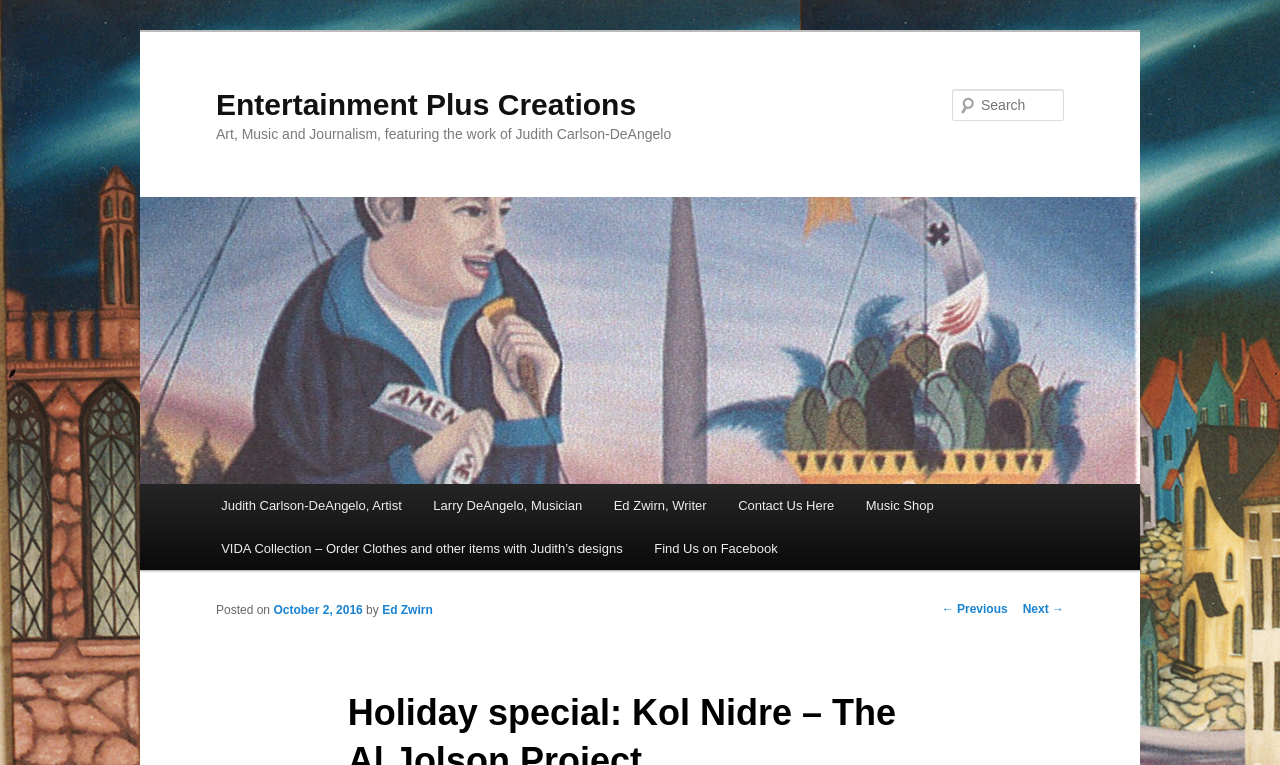What is the name of the project?
Answer the question with just one word or phrase using the image.

The Al Jolson Project